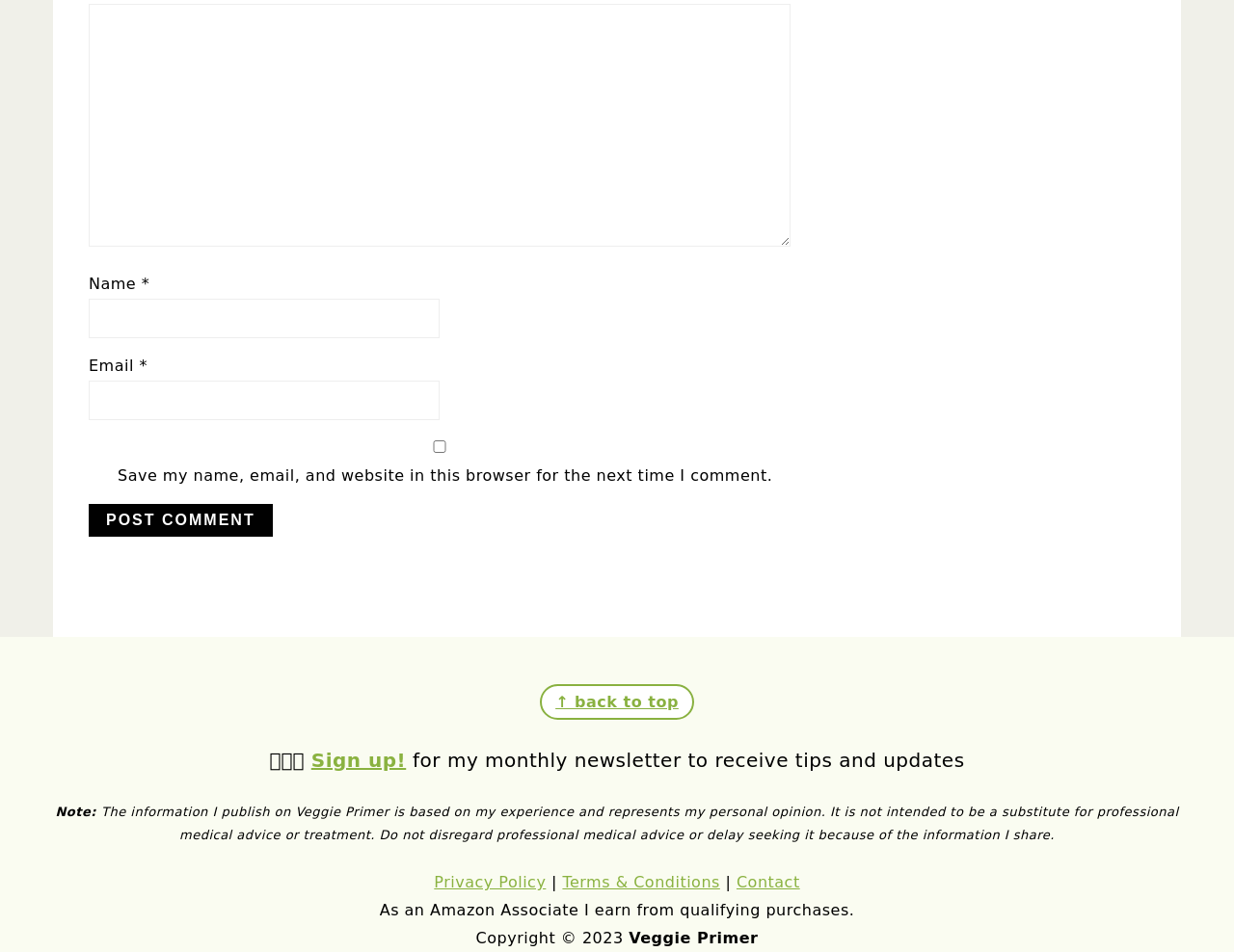Could you please study the image and provide a detailed answer to the question:
What is the warning about?

The note at the bottom of the webpage states that the information published on the website is based on personal experience and opinion, and is not intended to be a substitute for professional medical advice or treatment. This warning is cautioning users to not rely solely on the website's information for medical decisions.